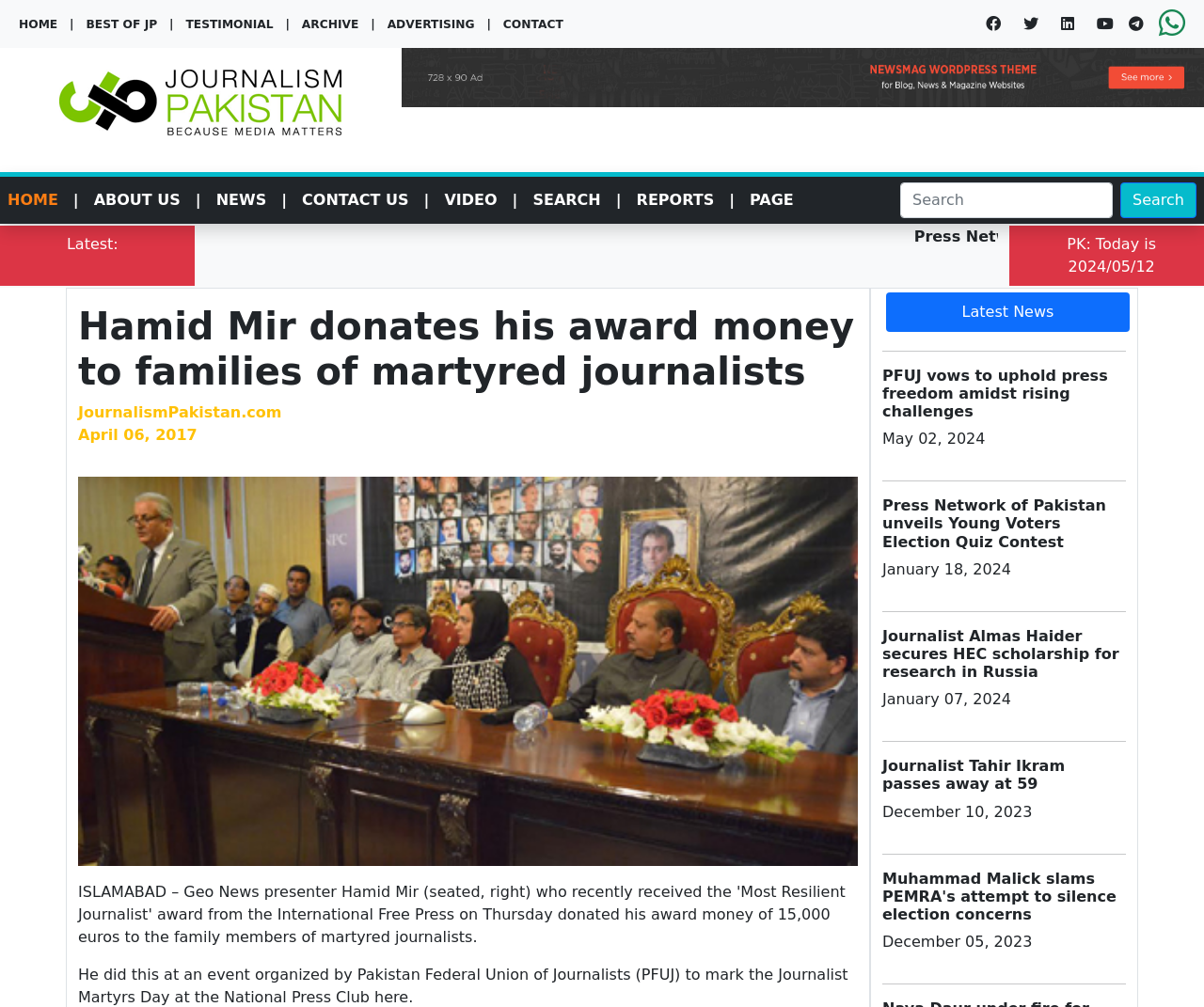What is the category of the news 'PFUJ vows to uphold press freedom amidst rising challenges'?
Based on the image, answer the question in a detailed manner.

I found the category by looking at the static text element above the news heading 'PFUJ vows to uphold press freedom amidst rising challenges', which says 'Latest News'.